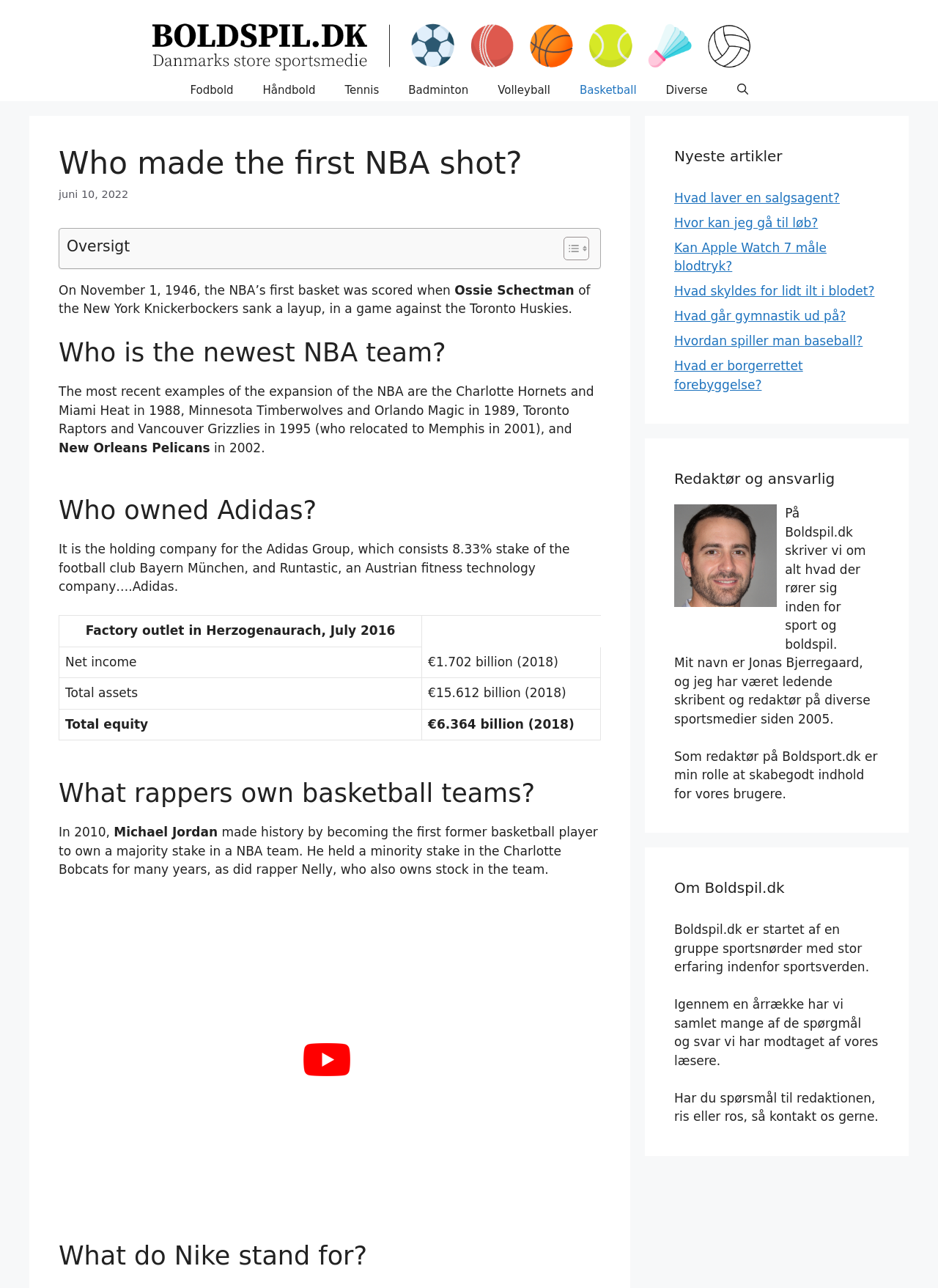Please identify the webpage's heading and generate its text content.

Who made the first NBA shot?